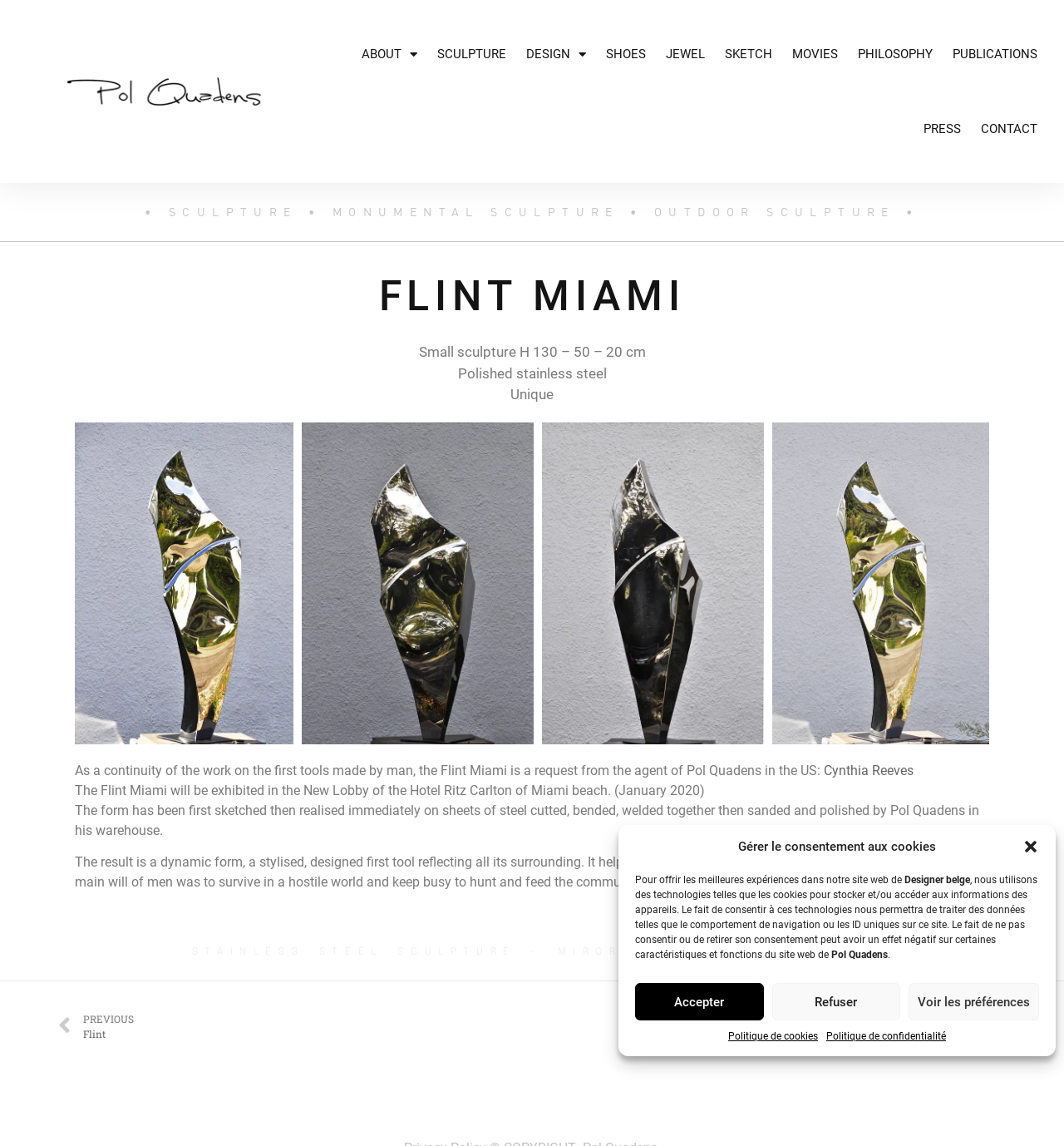Analyze the image and answer the question with as much detail as possible: 
Who is the agent of Pol Quadens in the US?

The webpage mentions that the Flint Miami is a request from the agent of Pol Quadens in the US, and the agent's name is Cynthia Reeves, as mentioned in the text 'the Flint Miami is a request from the agent of Pol Quadens in the US: Cynthia Reeves'.